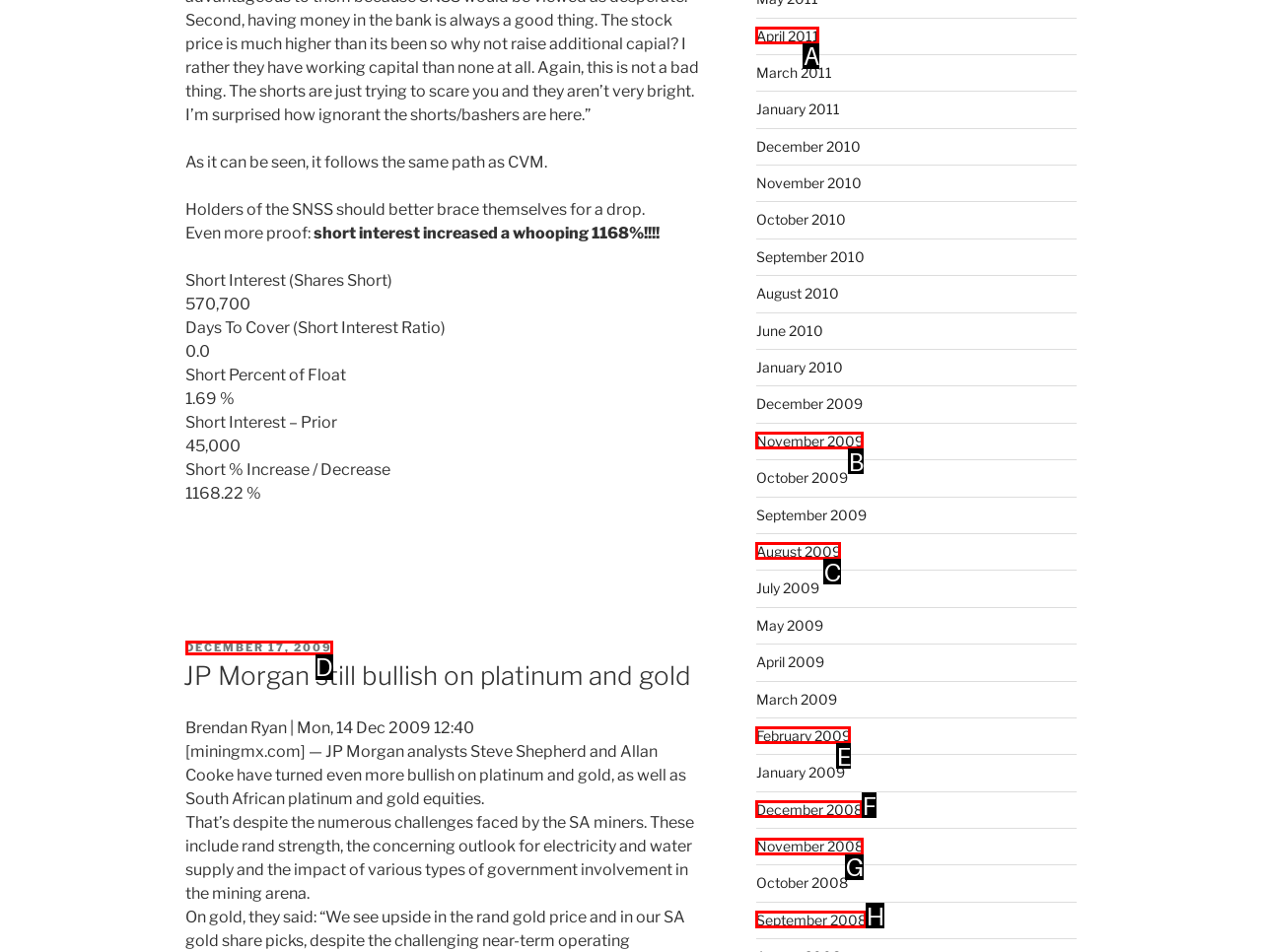Find the option that matches this description: December 17, 2009
Provide the matching option's letter directly.

D